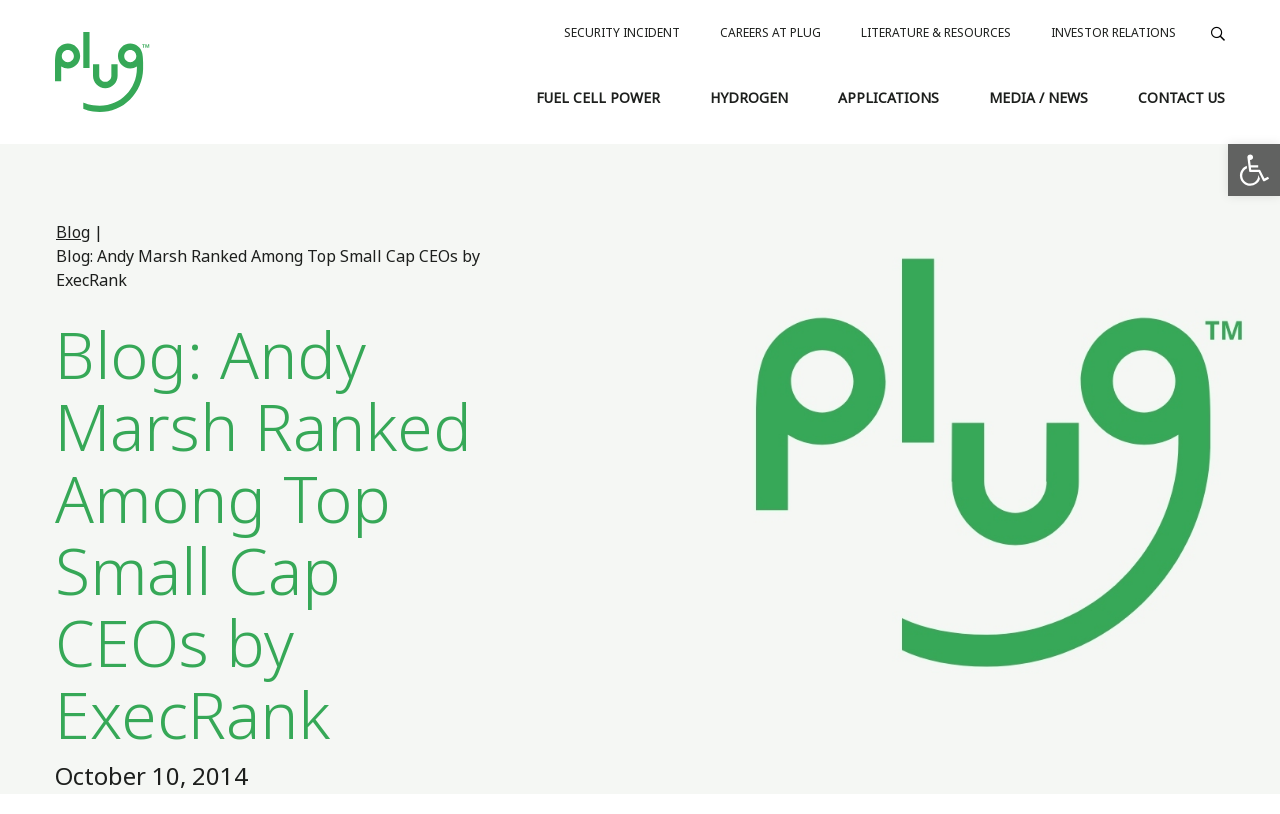Please determine the bounding box coordinates of the area that needs to be clicked to complete this task: 'Visit investor relations page'. The coordinates must be four float numbers between 0 and 1, formatted as [left, top, right, bottom].

[0.821, 0.023, 0.919, 0.058]